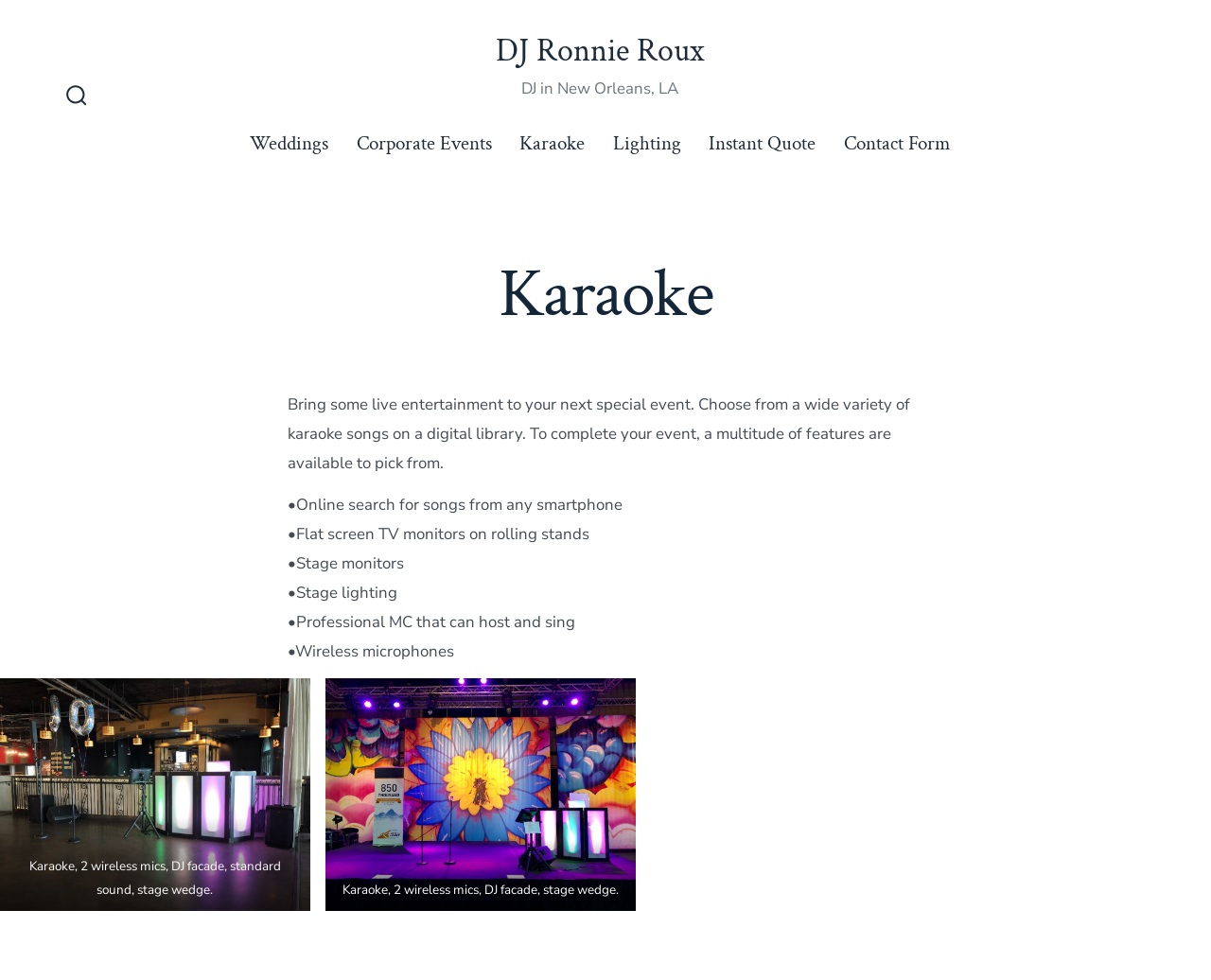Summarize the webpage with intricate details.

The webpage is about Karaoke services provided by DJ Ronnie Roux, a DJ based in New Orleans, LA. At the top left corner, there is a search toggle button with a small image next to it. On the top right corner, there is a link to DJ Ronnie Roux's profile. Below it, there is a brief description of the DJ's services.

The main content of the webpage is divided into two sections. The top section has a horizontal navigation menu with links to different services, including Weddings, Corporate Events, Karaoke, Lighting, Instant Quote, and Contact Form.

The bottom section has a header with the title "Karaoke" and a brief introduction to the karaoke services offered. Below the introduction, there are several paragraphs of text describing the features of the karaoke services, including online song search, flat screen TV monitors, stage monitors, stage lighting, professional MC hosting, and wireless microphones.

On the left side of the bottom section, there are two figures with captions. The first figure shows a karaoke setup with two wireless microphones, a DJ facade, standard sound, and a stage wedge. The second figure shows a similar setup but with a stage wedge only. The captions provide a brief description of each setup.